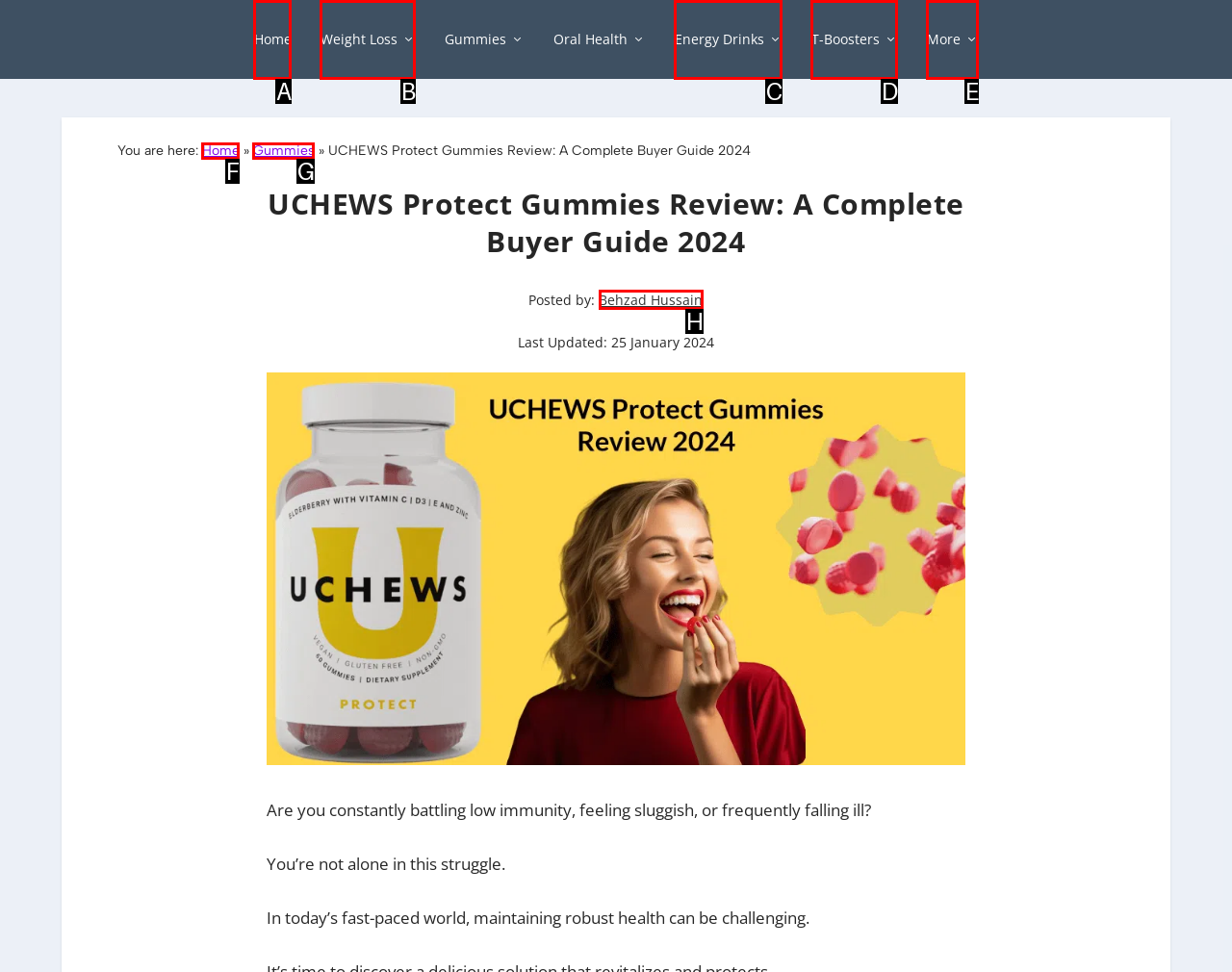For the task "Read the article by Behzad Hussain", which option's letter should you click? Answer with the letter only.

H